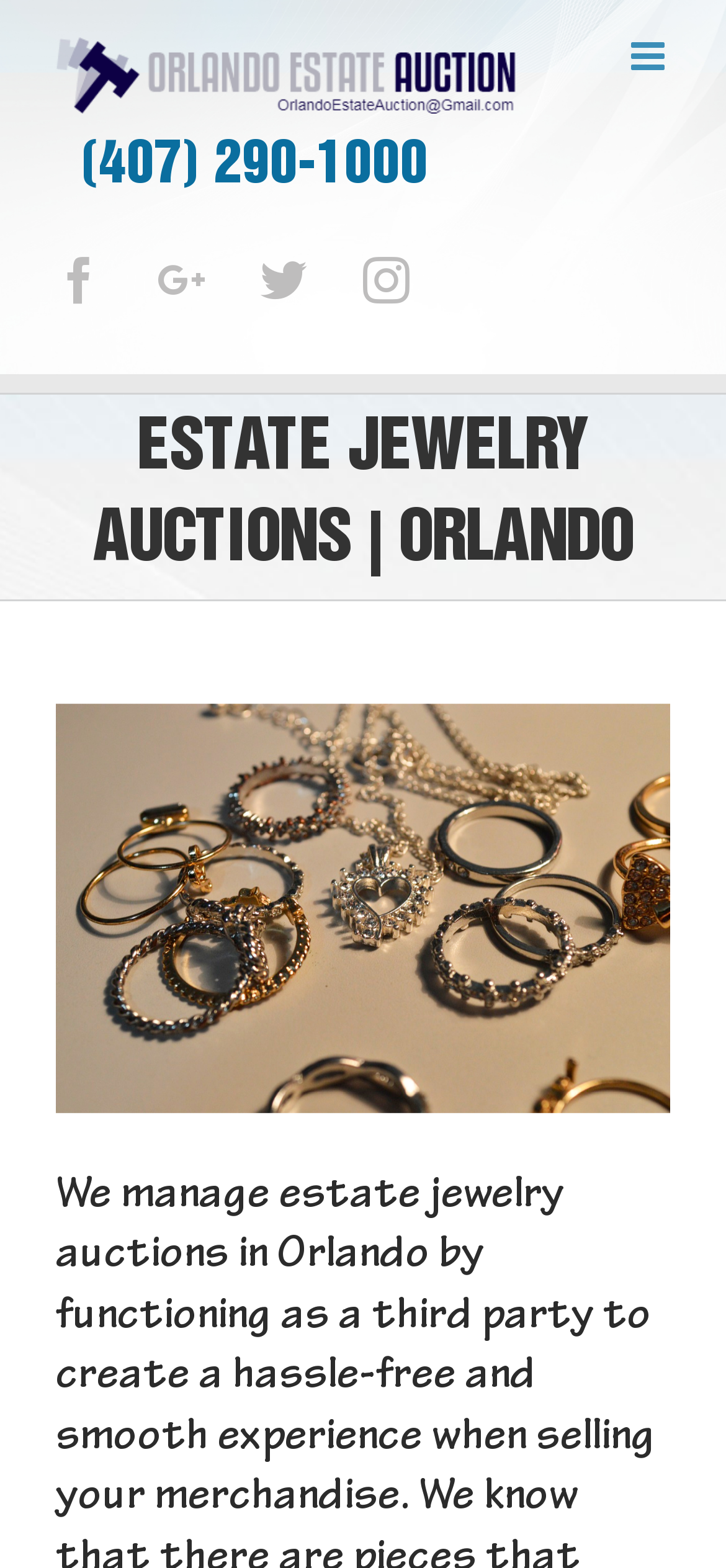Please find and report the bounding box coordinates of the element to click in order to perform the following action: "Click on the combobox". The coordinates should be expressed as four float numbers between 0 and 1, in the format [left, top, right, bottom].

None